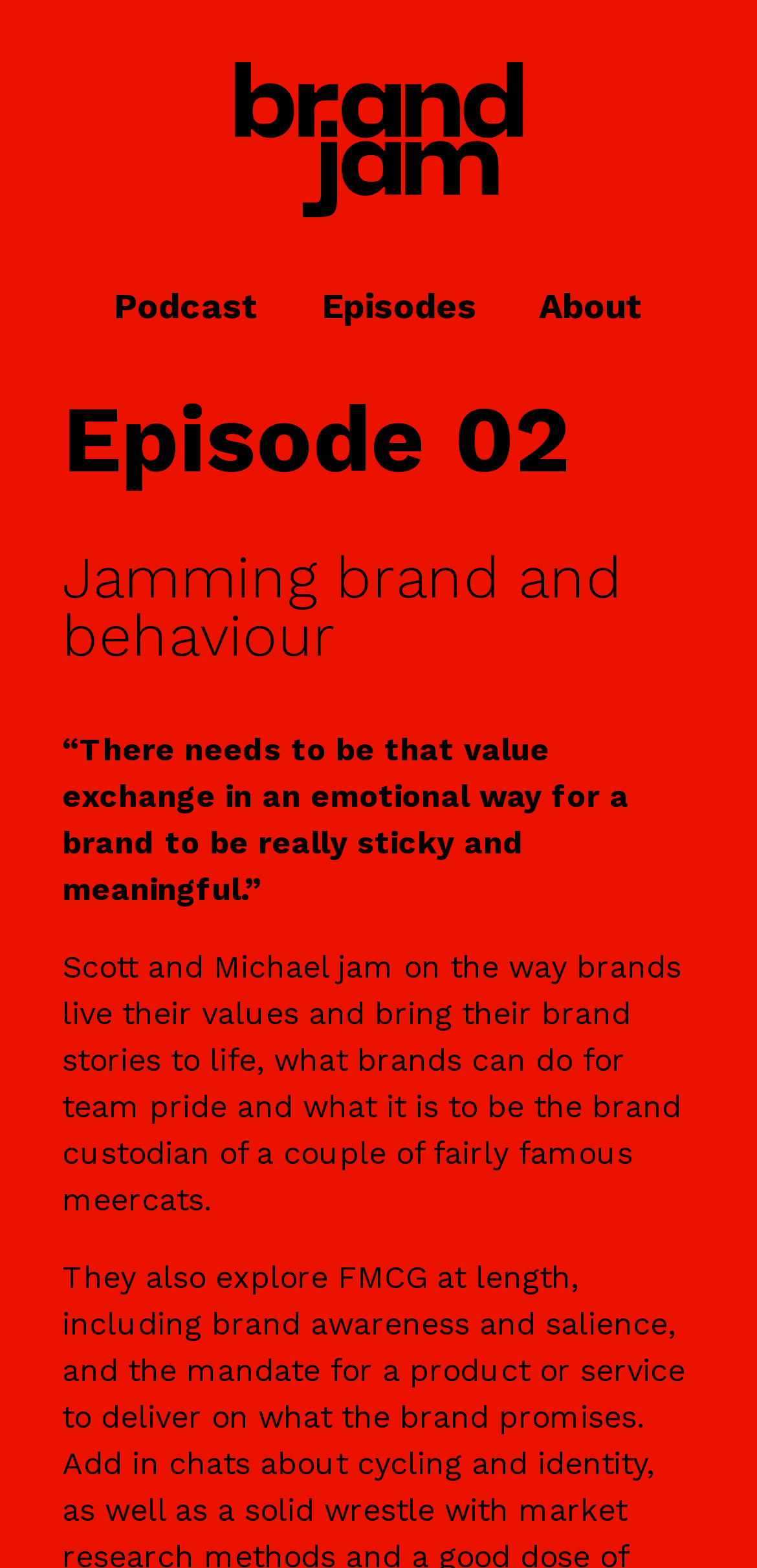Carefully examine the image and provide an in-depth answer to the question: How many navigation links are there?

There are three navigation links: 'Podcast', 'Episodes', and 'About'. These links are located in the top navigation bar and are evenly spaced.